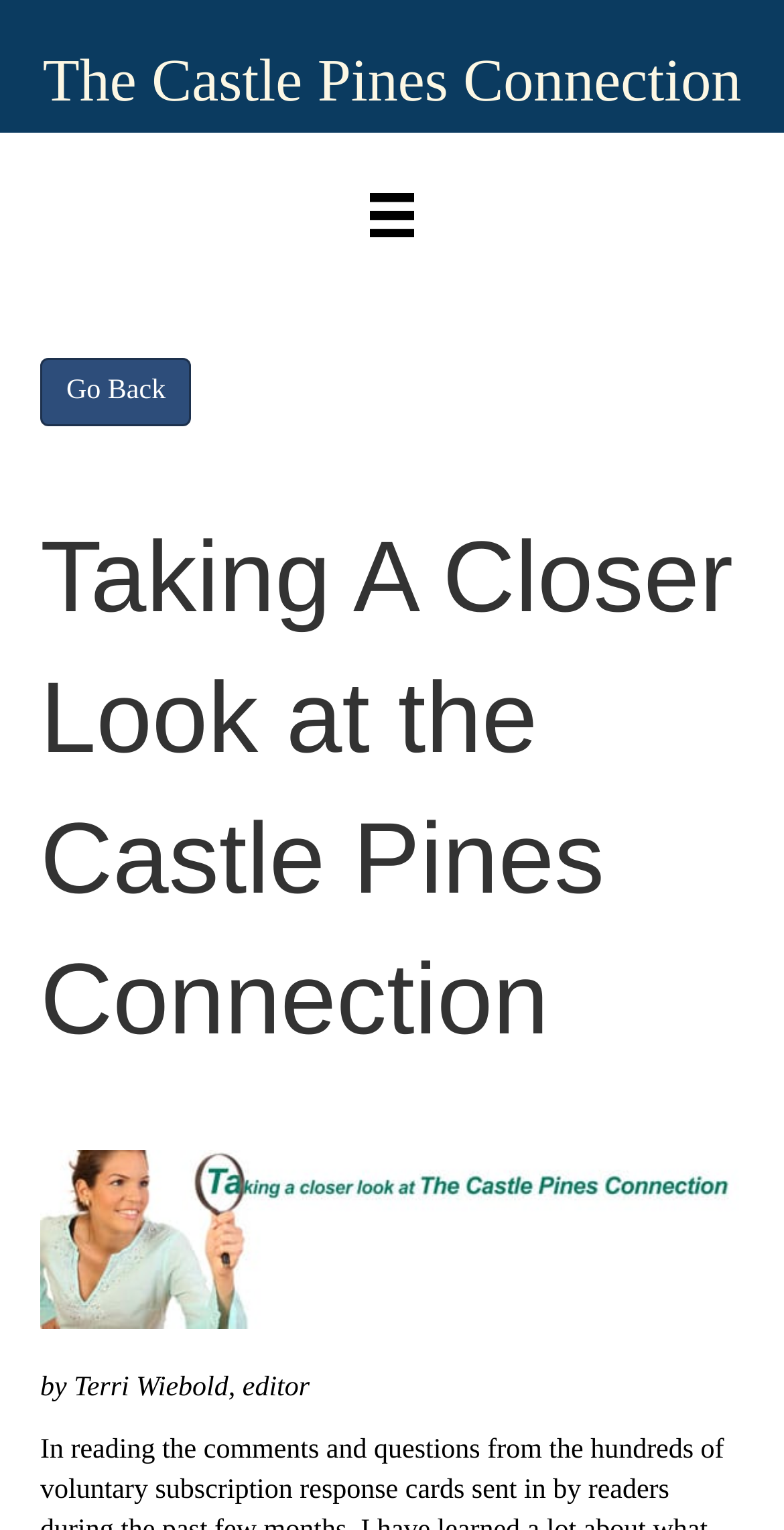Please answer the following question as detailed as possible based on the image: 
What is the text on the topmost heading?

I looked at the heading element at the top of the page and found the text 'The Castle Pines Connection'.